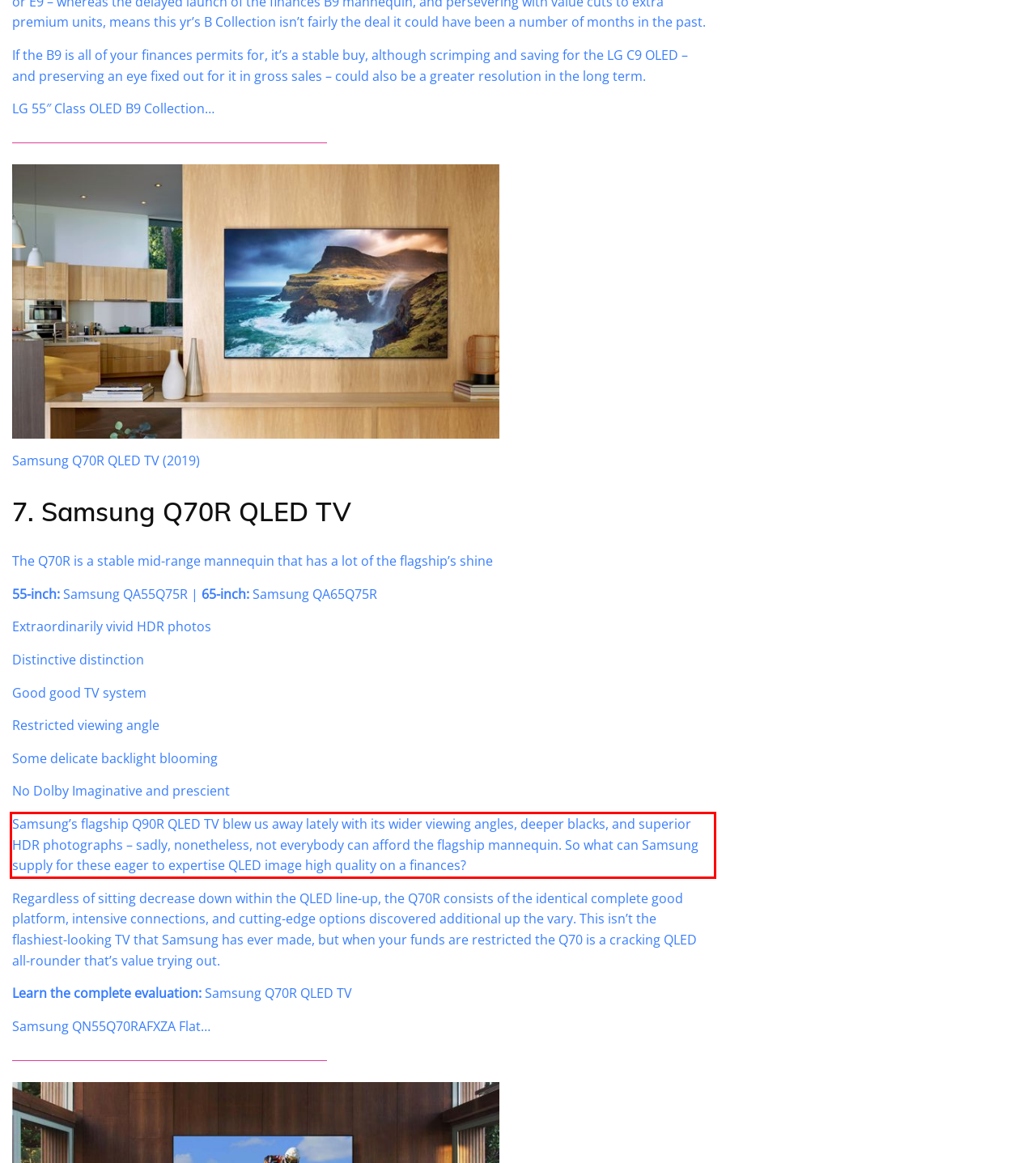Please extract the text content from the UI element enclosed by the red rectangle in the screenshot.

Samsung’s flagship Q90R QLED TV blew us away lately with its wider viewing angles, deeper blacks, and superior HDR photographs – sadly, nonetheless, not everybody can afford the flagship mannequin. So what can Samsung supply for these eager to expertise QLED image high quality on a finances?